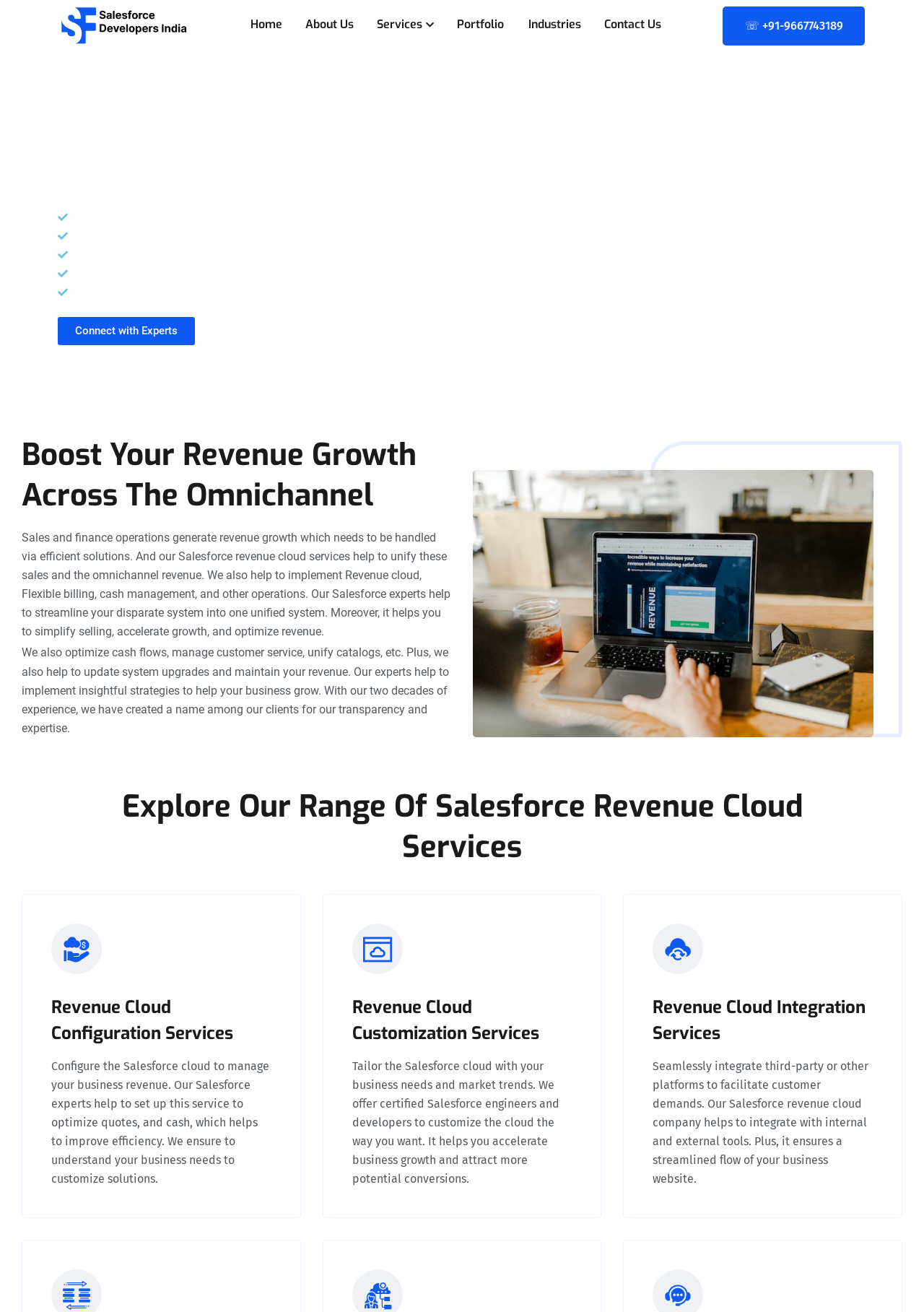Please determine the bounding box coordinates of the element to click in order to execute the following instruction: "Click on the 'Home' link". The coordinates should be four float numbers between 0 and 1, specified as [left, top, right, bottom].

[0.271, 0.003, 0.305, 0.036]